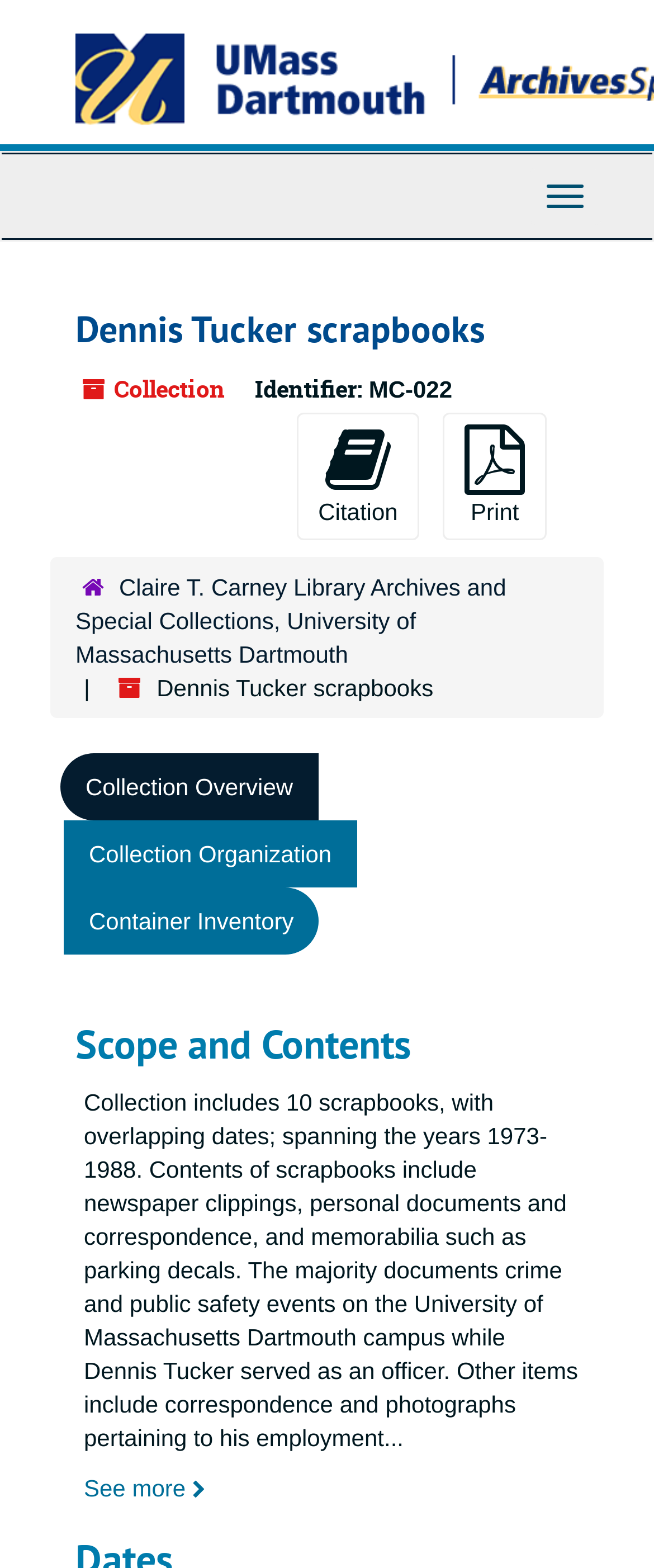Find the bounding box coordinates of the element to click in order to complete the given instruction: "Cite this collection."

[0.453, 0.263, 0.642, 0.345]